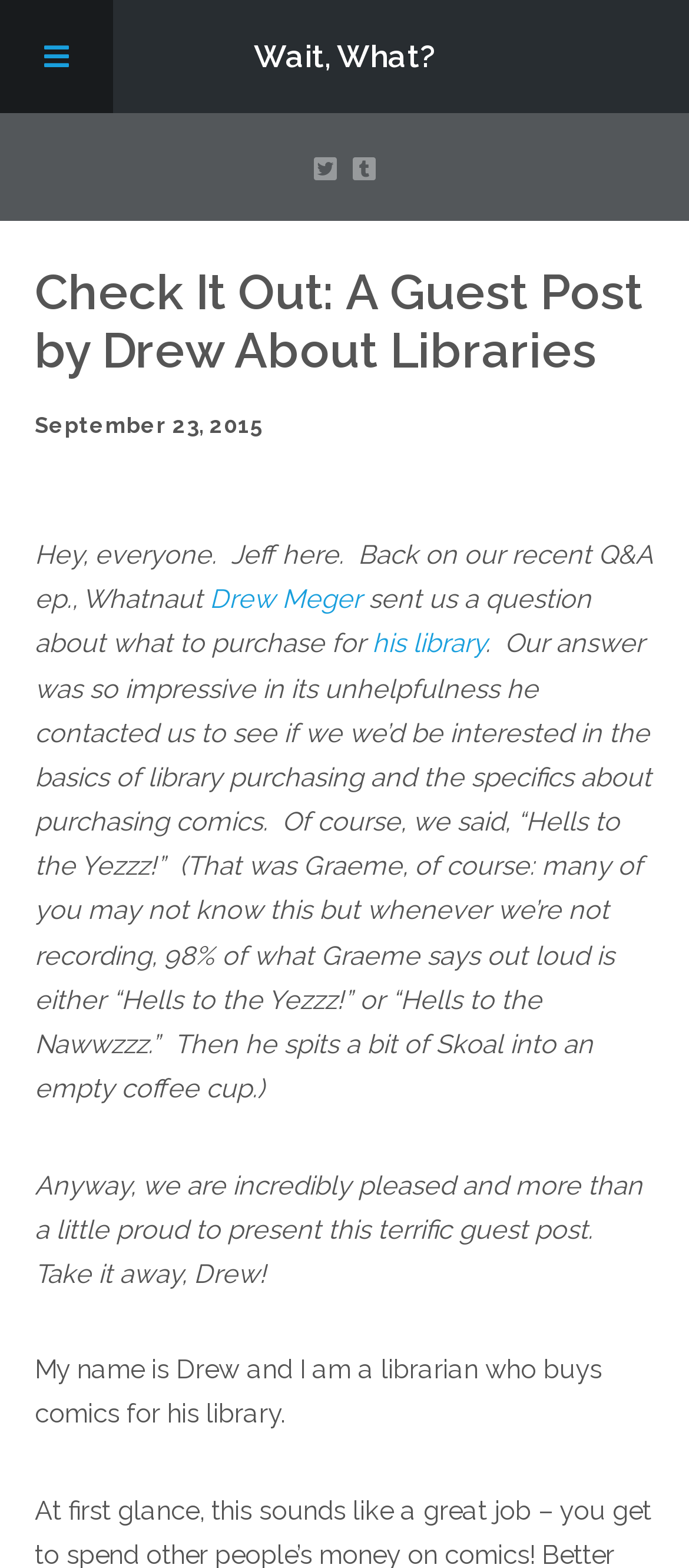What is Graeme's habit?
Refer to the image and provide a concise answer in one word or phrase.

Saying 'Hells to the Yezzz!' or 'Hells to the Nawwzzz.'